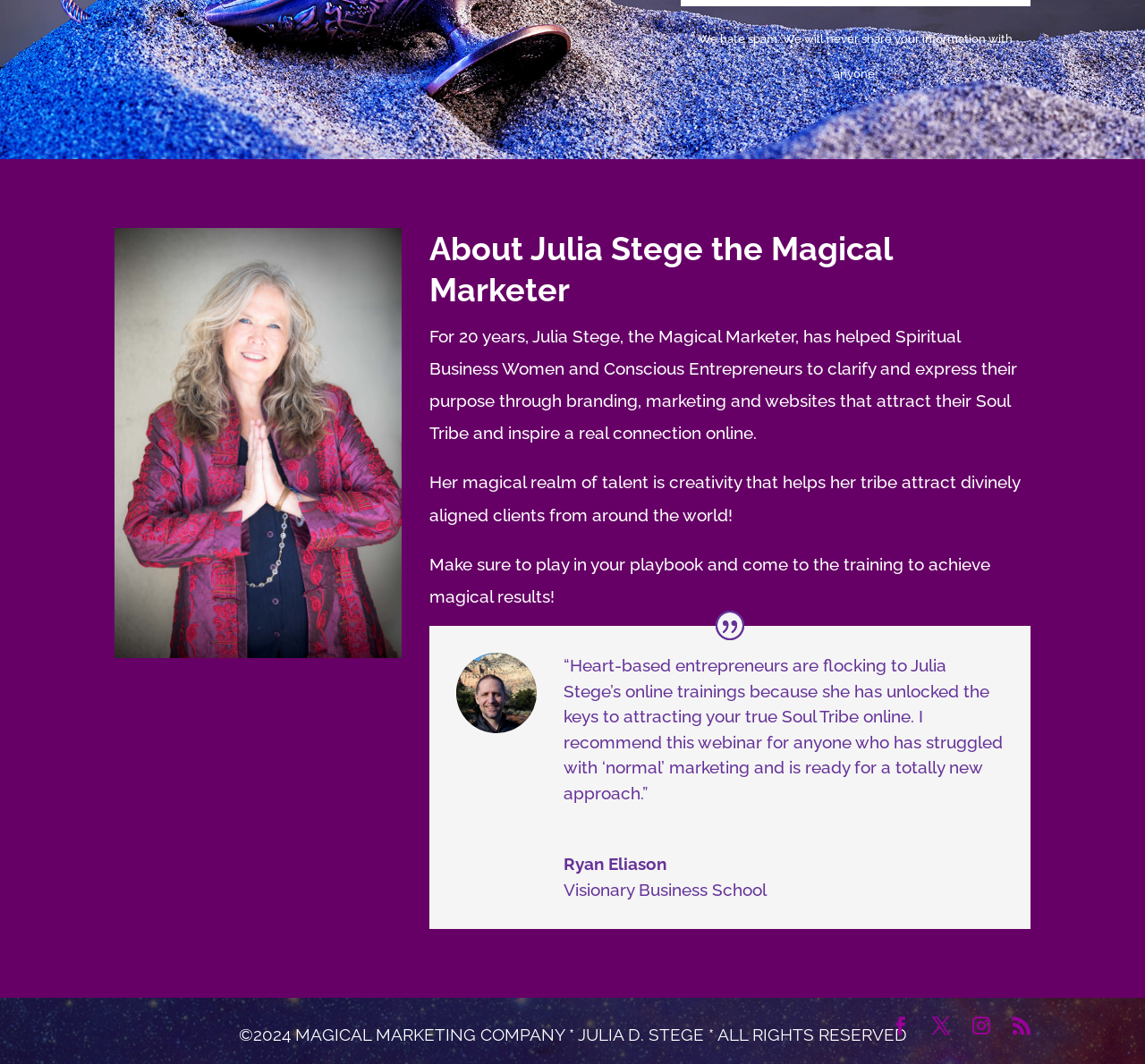Please determine the bounding box coordinates for the UI element described here. Use the format (top-left x, top-left y, bottom-right x, bottom-right y) with values bounded between 0 and 1: X

[0.814, 0.95, 0.83, 0.981]